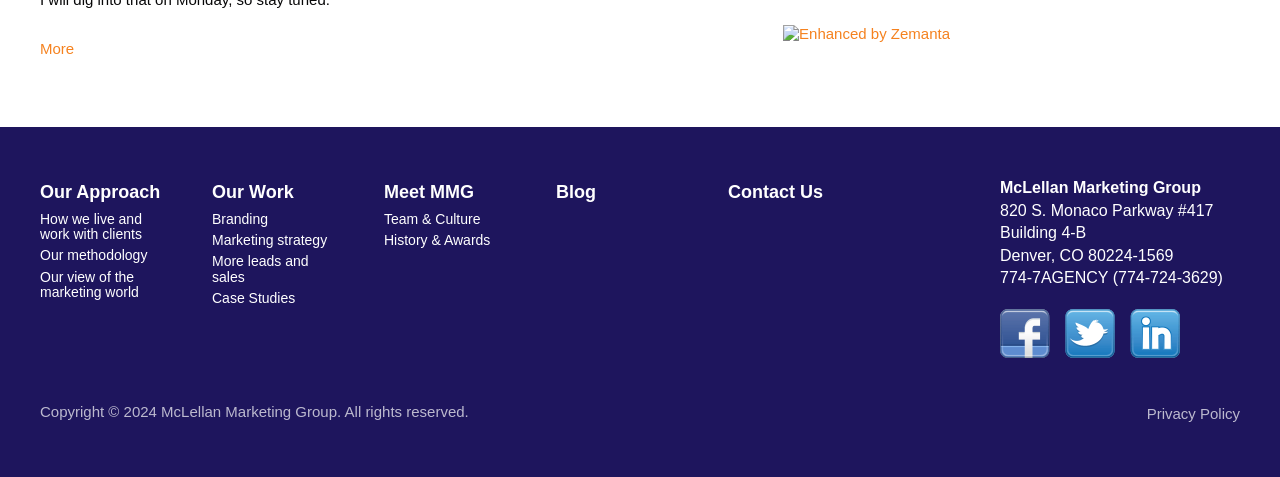Please determine the bounding box coordinates for the element that should be clicked to follow these instructions: "Visit 'Case Studies'".

[0.166, 0.604, 0.269, 0.649]